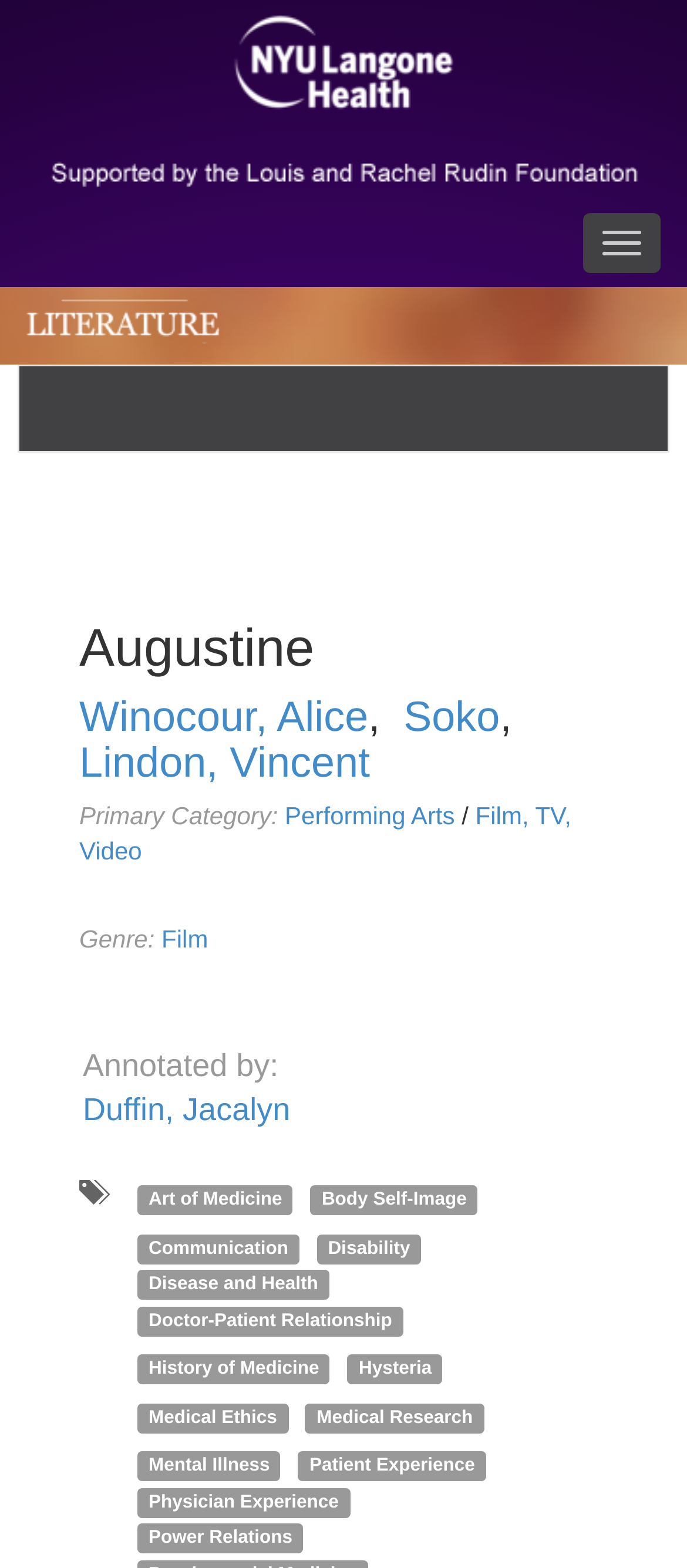Determine the bounding box coordinates of the clickable area required to perform the following instruction: "Click on the link to view Augustine's information". The coordinates should be represented as four float numbers between 0 and 1: [left, top, right, bottom].

[0.115, 0.395, 0.859, 0.432]